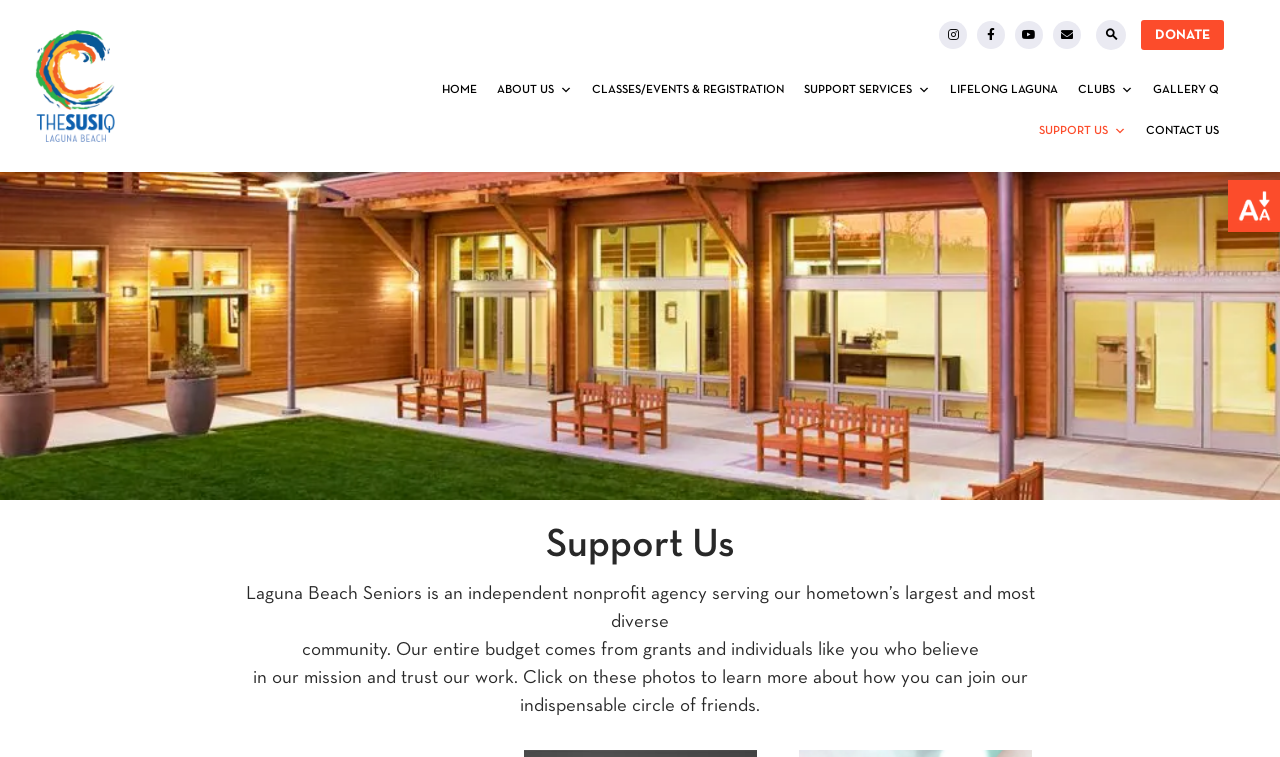Identify the bounding box coordinates of the area that should be clicked in order to complete the given instruction: "Contact 'Laguna Beach Seniors'". The bounding box coordinates should be four float numbers between 0 and 1, i.e., [left, top, right, bottom].

[0.888, 0.147, 0.96, 0.199]